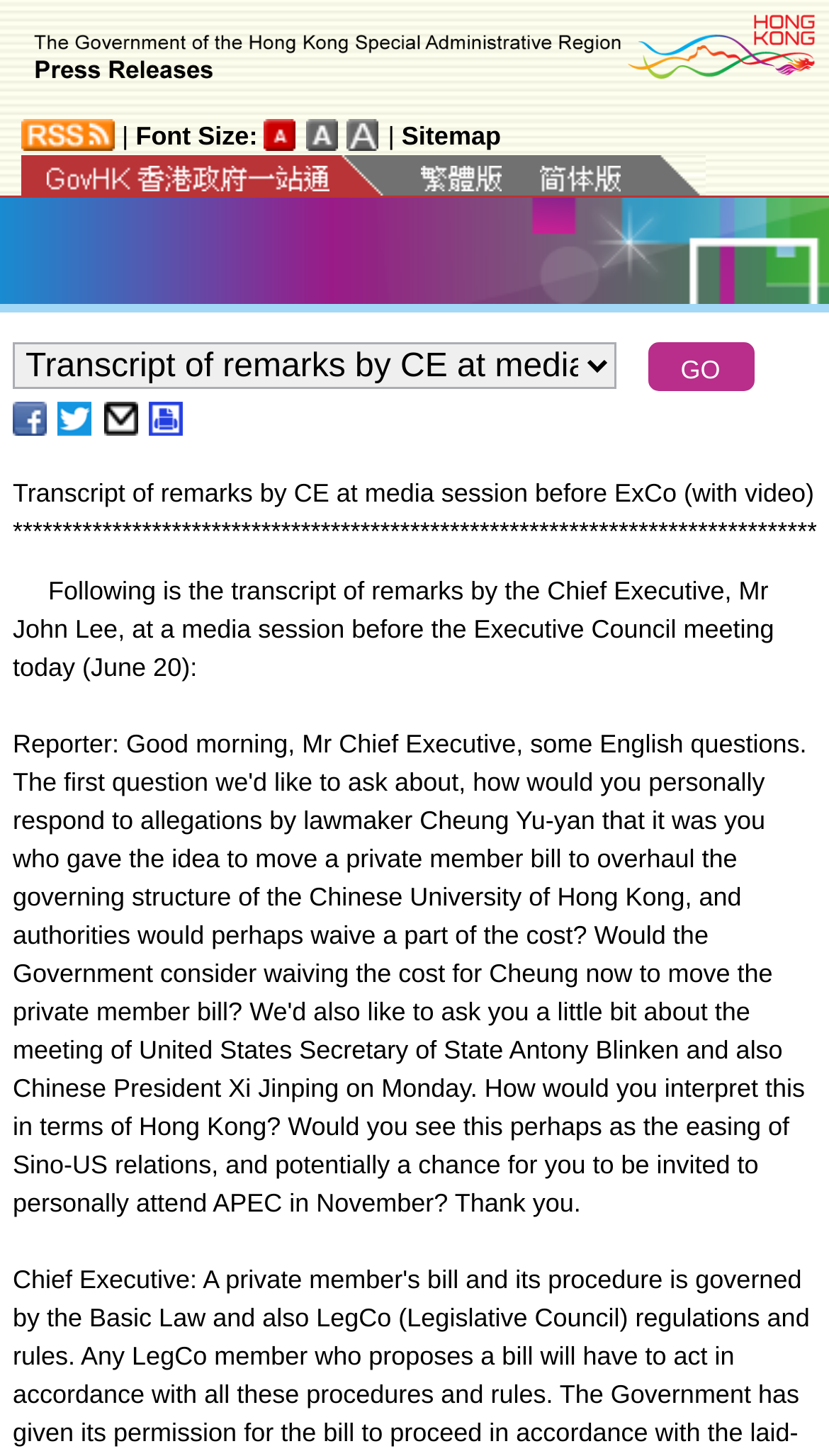Please locate the clickable area by providing the bounding box coordinates to follow this instruction: "Enter email address".

None